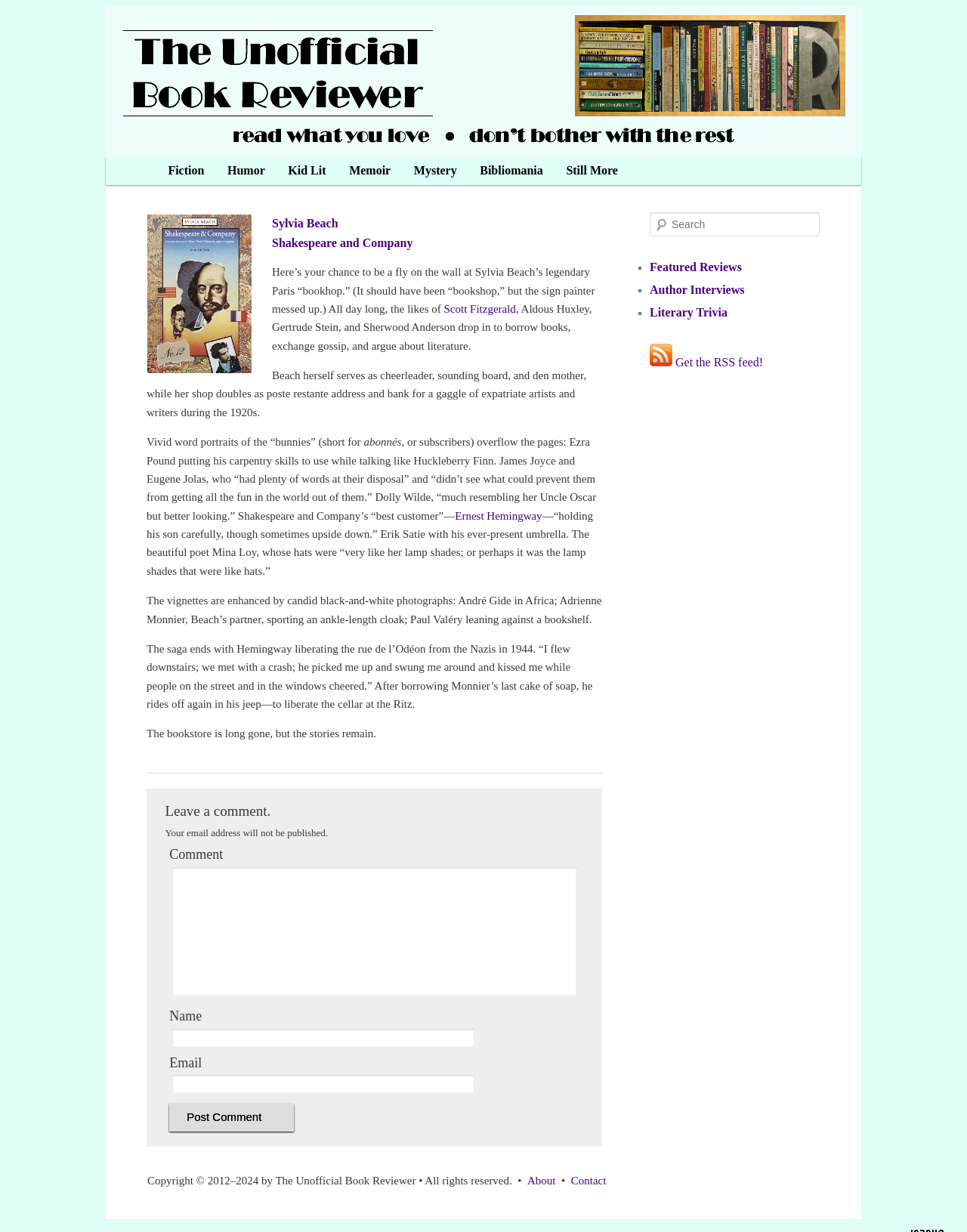Give the bounding box coordinates for the element described by: "name="submit" value="Post Comment"".

[0.175, 0.896, 0.304, 0.918]